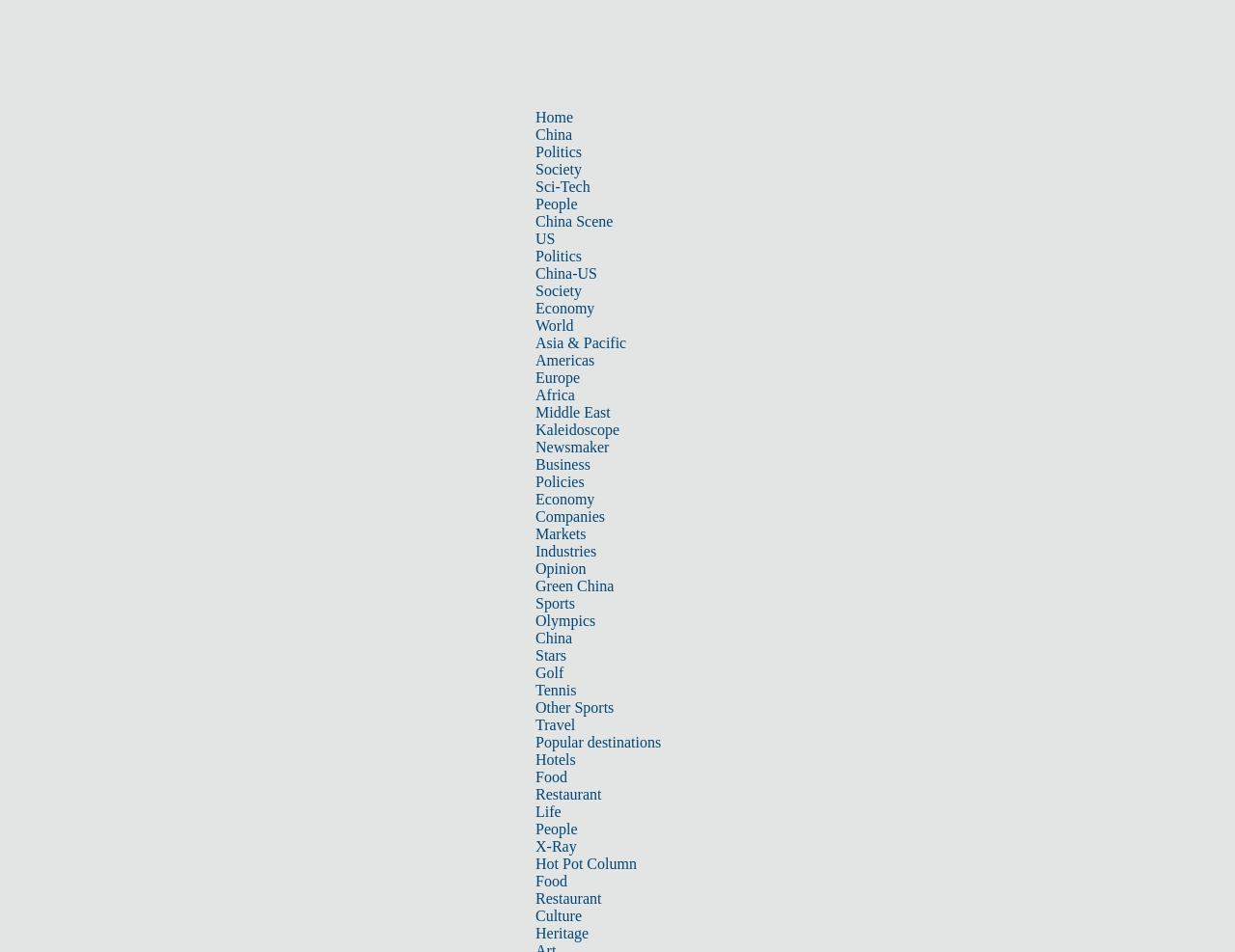Determine the bounding box for the UI element as described: "Hot Pot Column". The coordinates should be represented as four float numbers between 0 and 1, formatted as [left, top, right, bottom].

[0.434, 0.899, 0.516, 0.916]